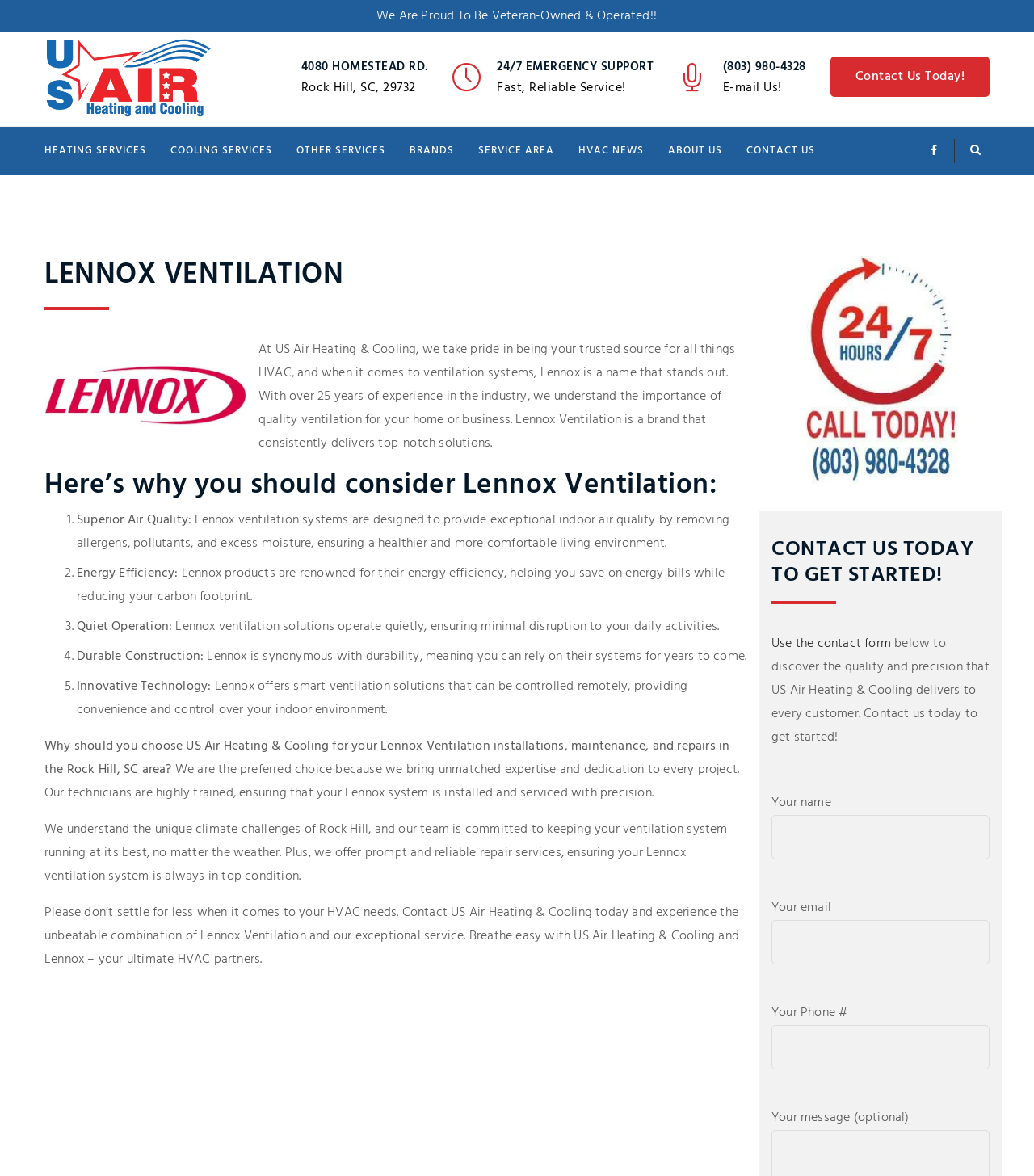Show the bounding box coordinates for the HTML element as described: "Contact Us".

[0.71, 0.108, 0.8, 0.149]